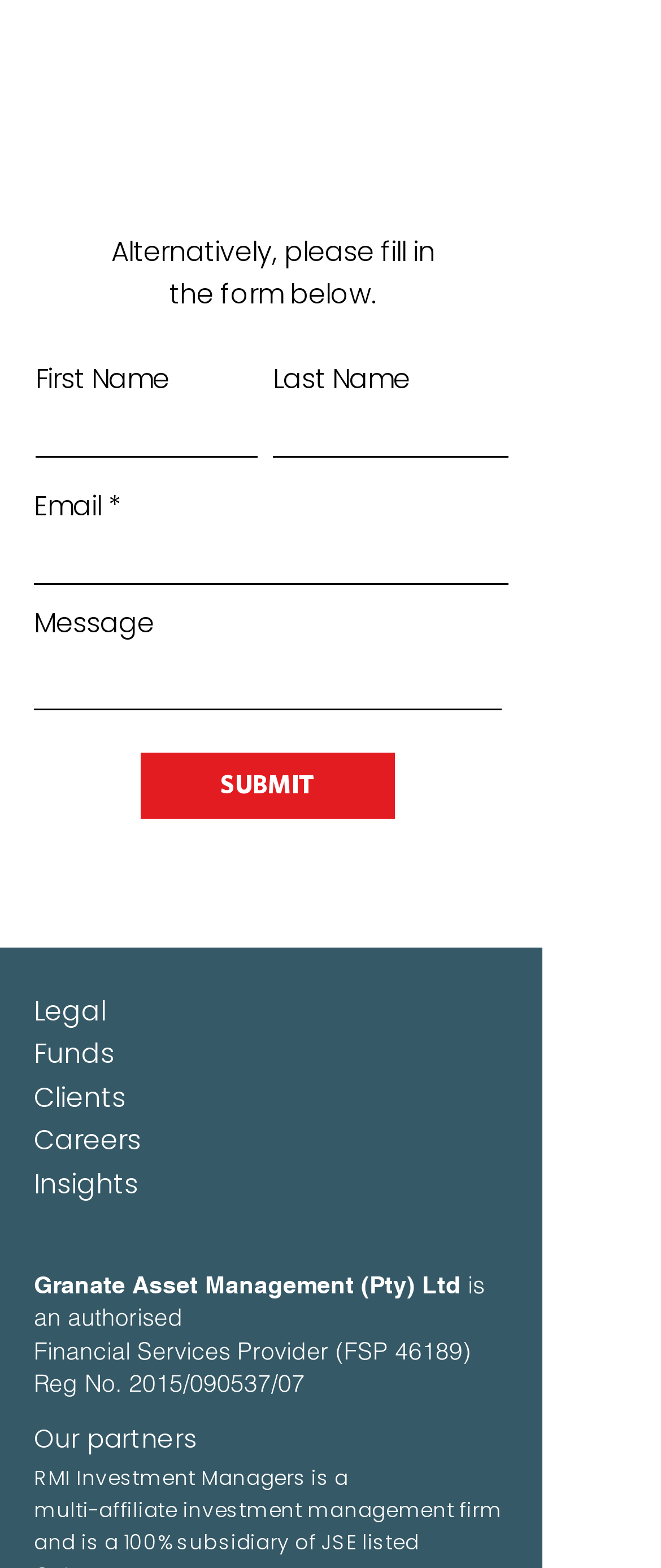Identify the bounding box coordinates of the clickable region to carry out the given instruction: "Click Youtube".

[0.39, 0.644, 0.497, 0.689]